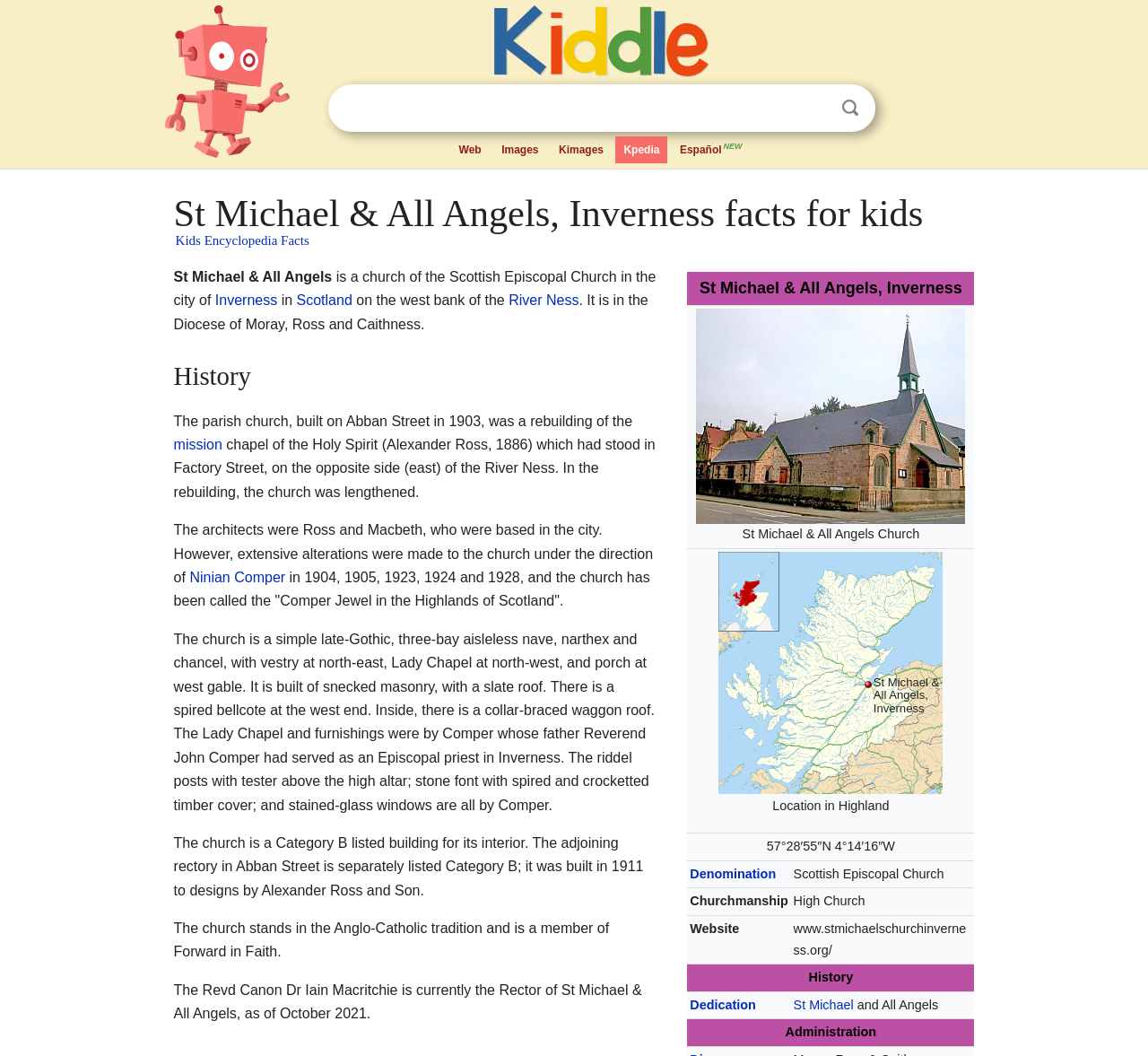What is the style of the church's architecture?
Refer to the image and offer an in-depth and detailed answer to the question.

The answer can be found in the text 'The church is a simple late-Gothic, three-bay aisleless nave, narthex and chancel, with vestry at north-east, Lady Chapel at north-west, and porch at west gable'.